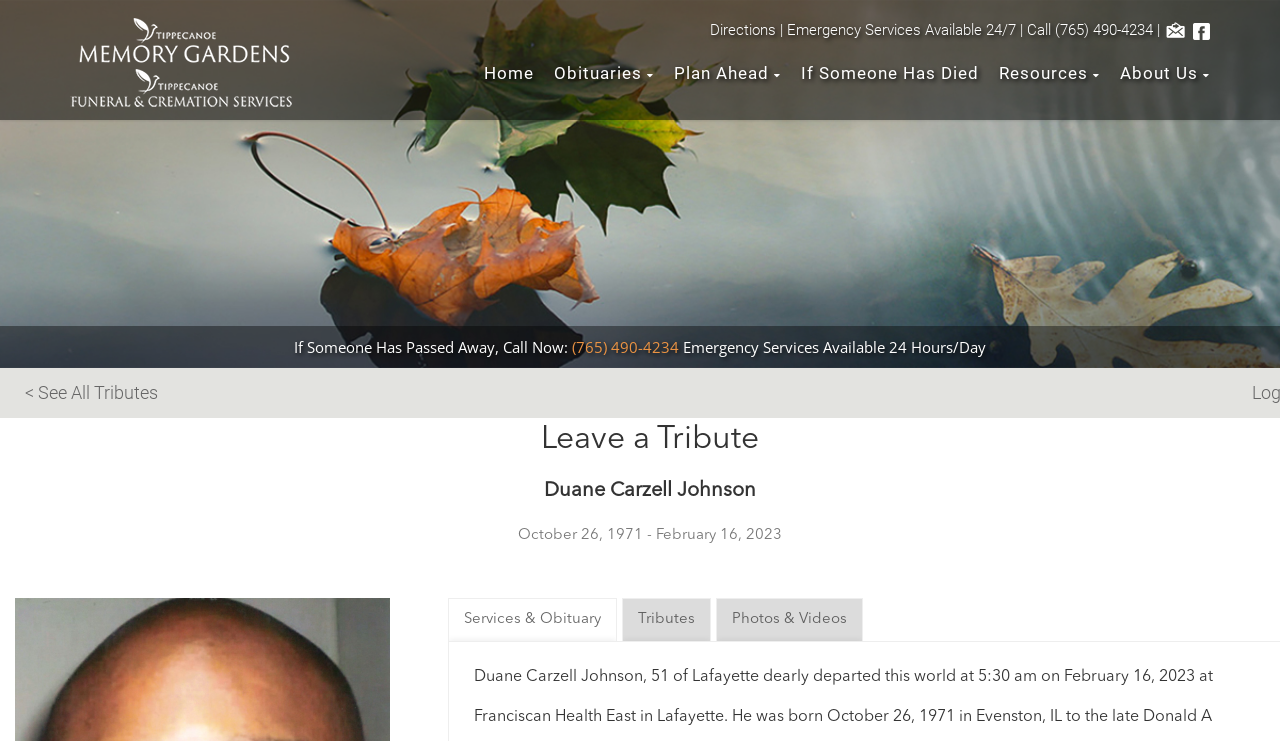Identify the bounding box coordinates for the region to click in order to carry out this instruction: "Click on the email link". Provide the coordinates using four float numbers between 0 and 1, formatted as [left, top, right, bottom].

[0.909, 0.028, 0.929, 0.053]